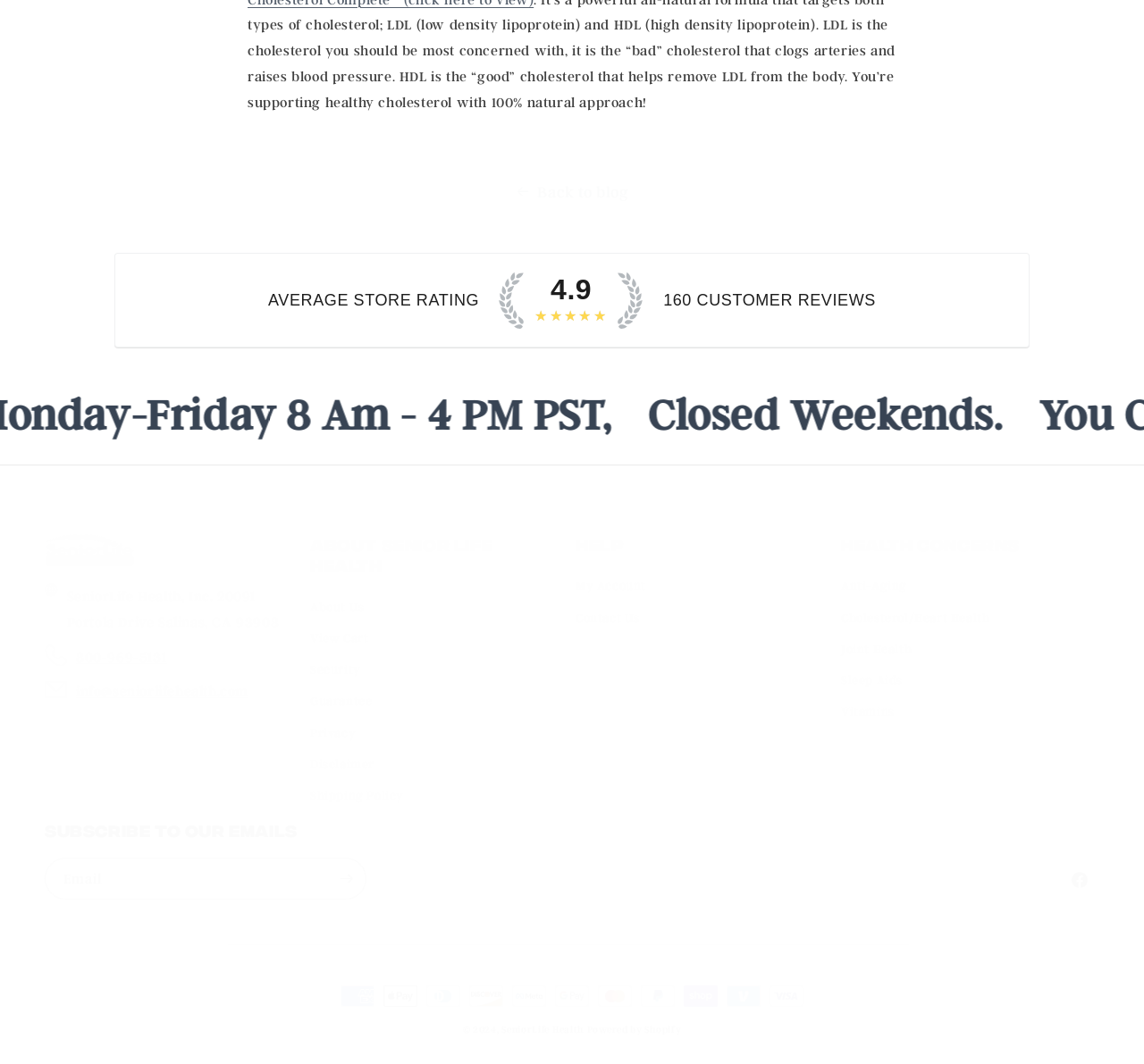Calculate the bounding box coordinates for the UI element based on the following description: "Security". Ensure the coordinates are four float numbers between 0 and 1, i.e., [left, top, right, bottom].

[0.271, 0.614, 0.315, 0.643]